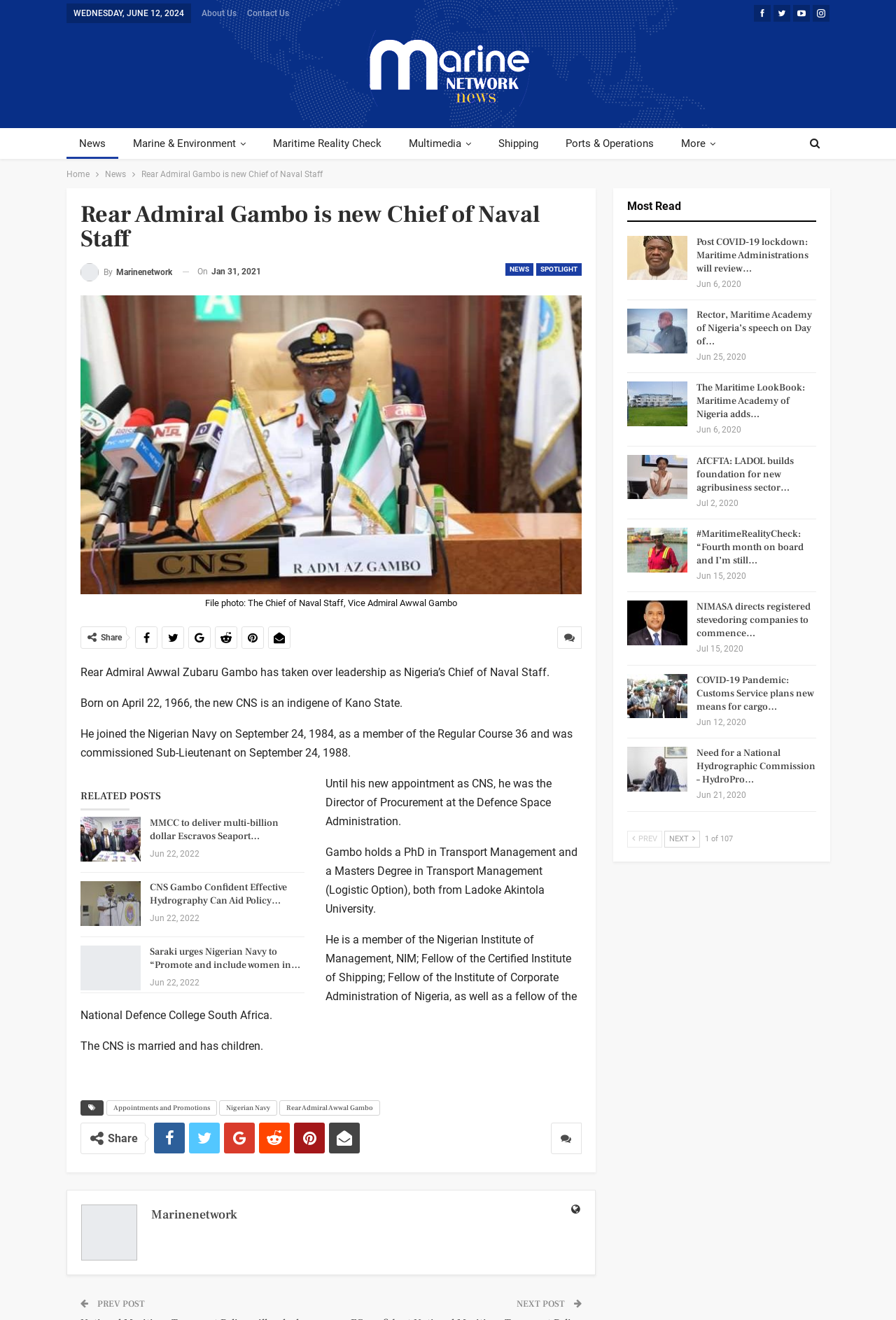Pinpoint the bounding box coordinates of the clickable area necessary to execute the following instruction: "Leave a comment on the article". The coordinates should be given as four float numbers between 0 and 1, namely [left, top, right, bottom].

[0.621, 0.475, 0.649, 0.492]